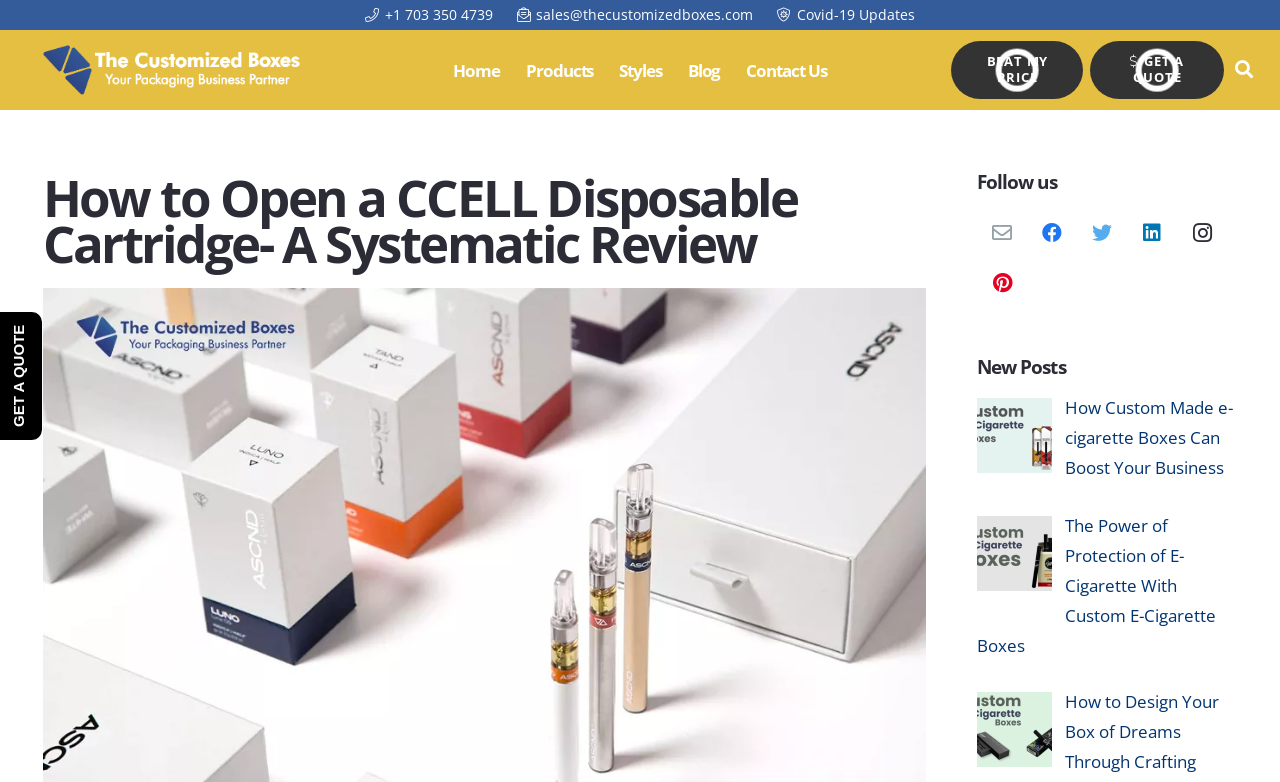Provide a short answer using a single word or phrase for the following question: 
What is the topic of the main article?

How to Open a CCELL Disposable Cartridge